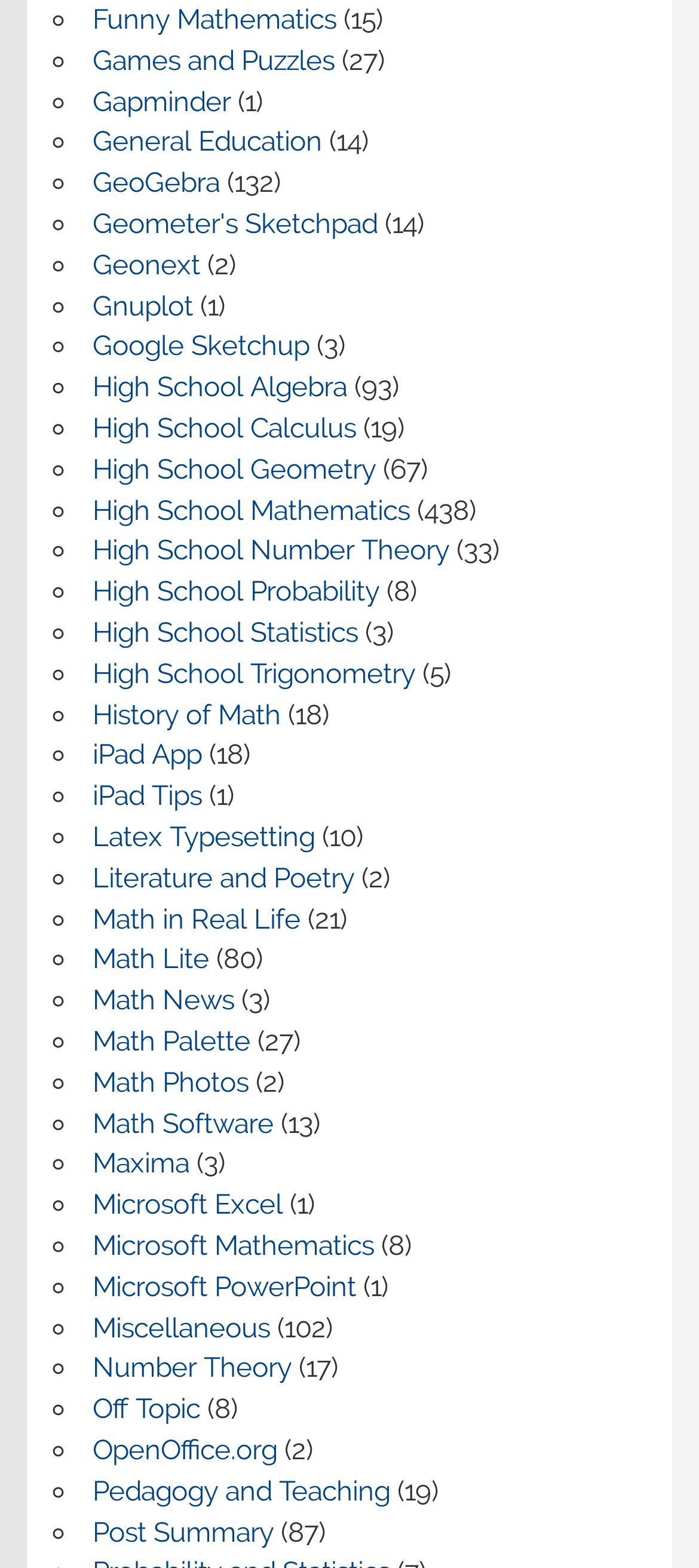Determine the bounding box coordinates of the clickable region to carry out the instruction: "Learn about 'Math in Real Life'".

[0.132, 0.576, 0.43, 0.596]